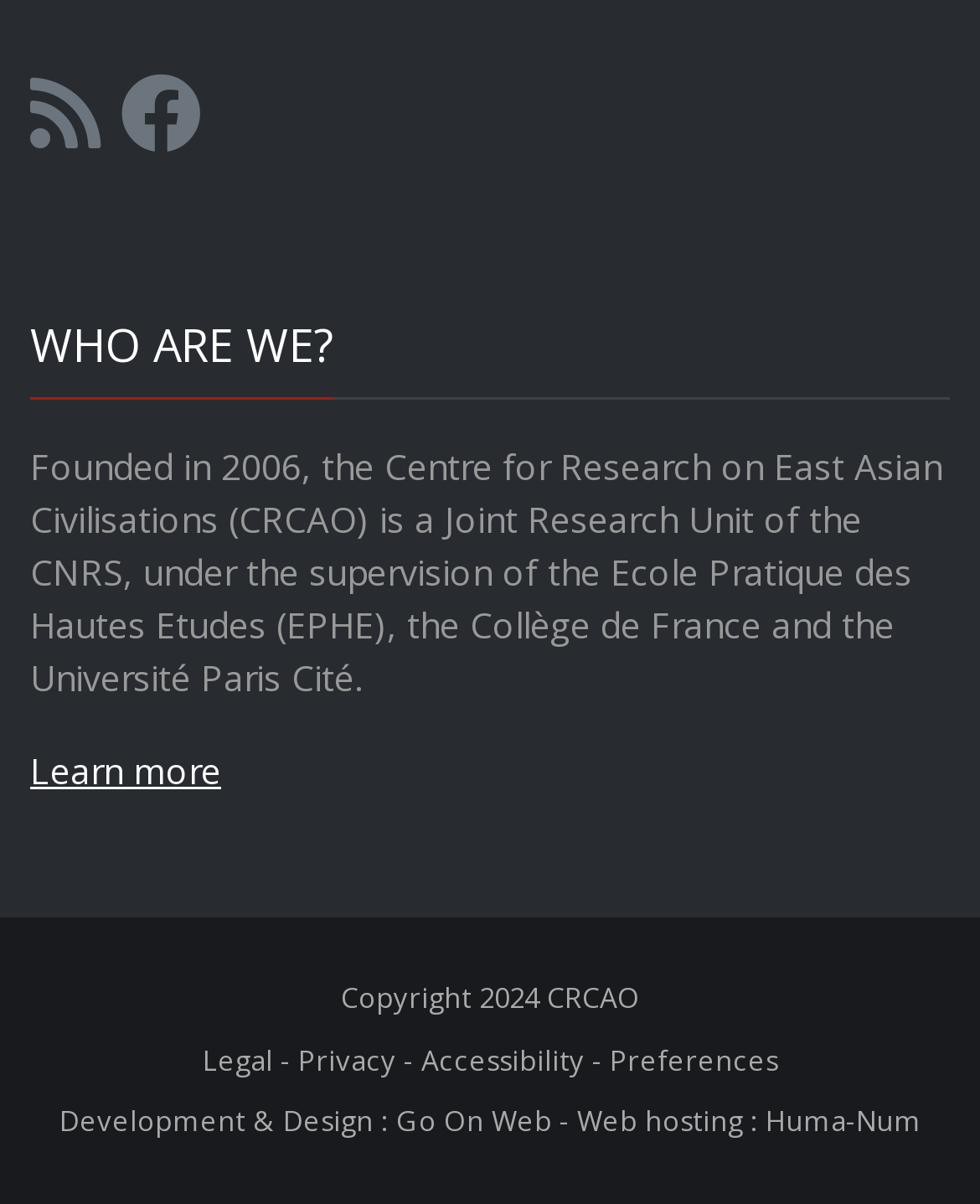What is the year of copyright?
Look at the screenshot and respond with one word or a short phrase.

2024